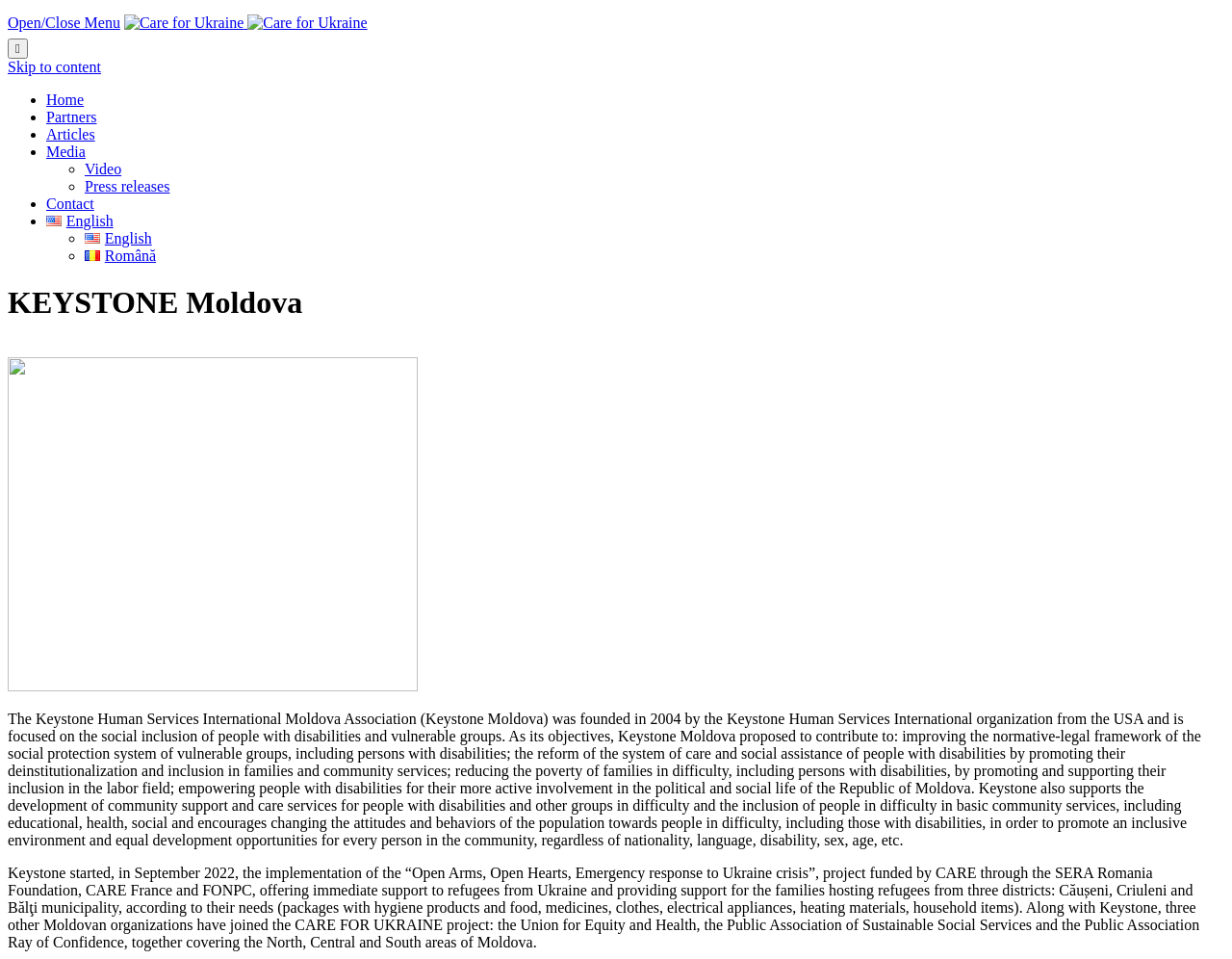Please find the bounding box coordinates of the element's region to be clicked to carry out this instruction: "Open the menu".

[0.006, 0.015, 0.098, 0.032]